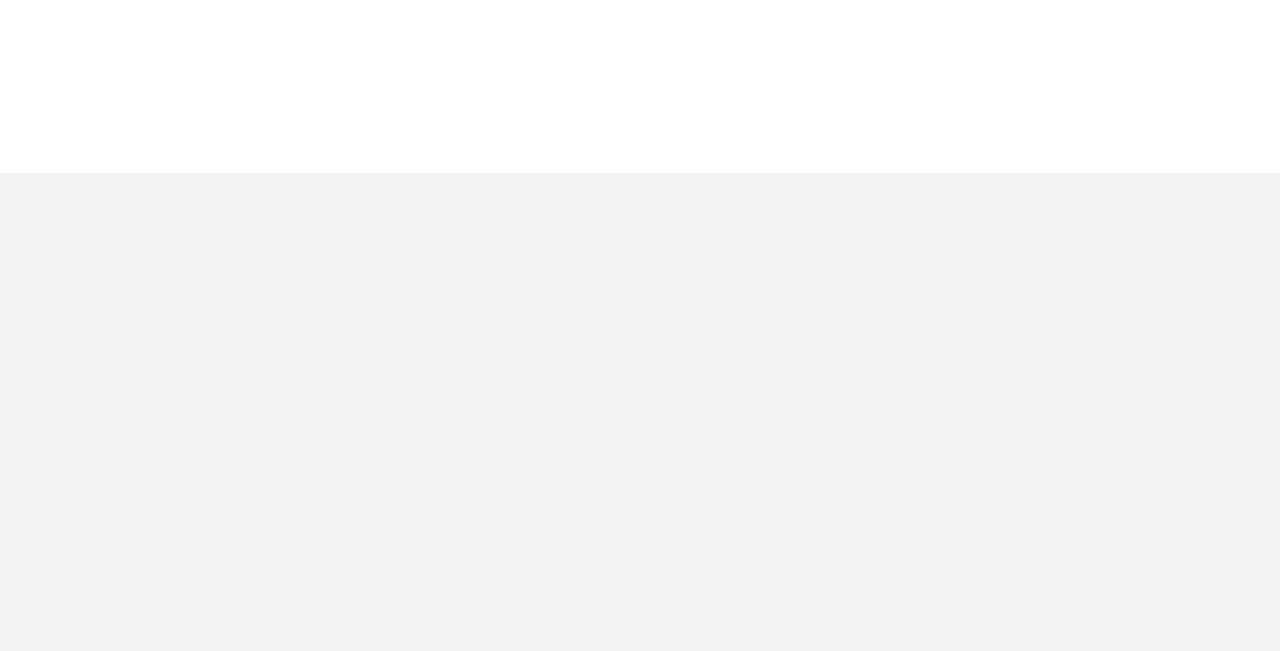What is the name of the company?
Based on the visual, give a brief answer using one word or a short phrase.

Mazars